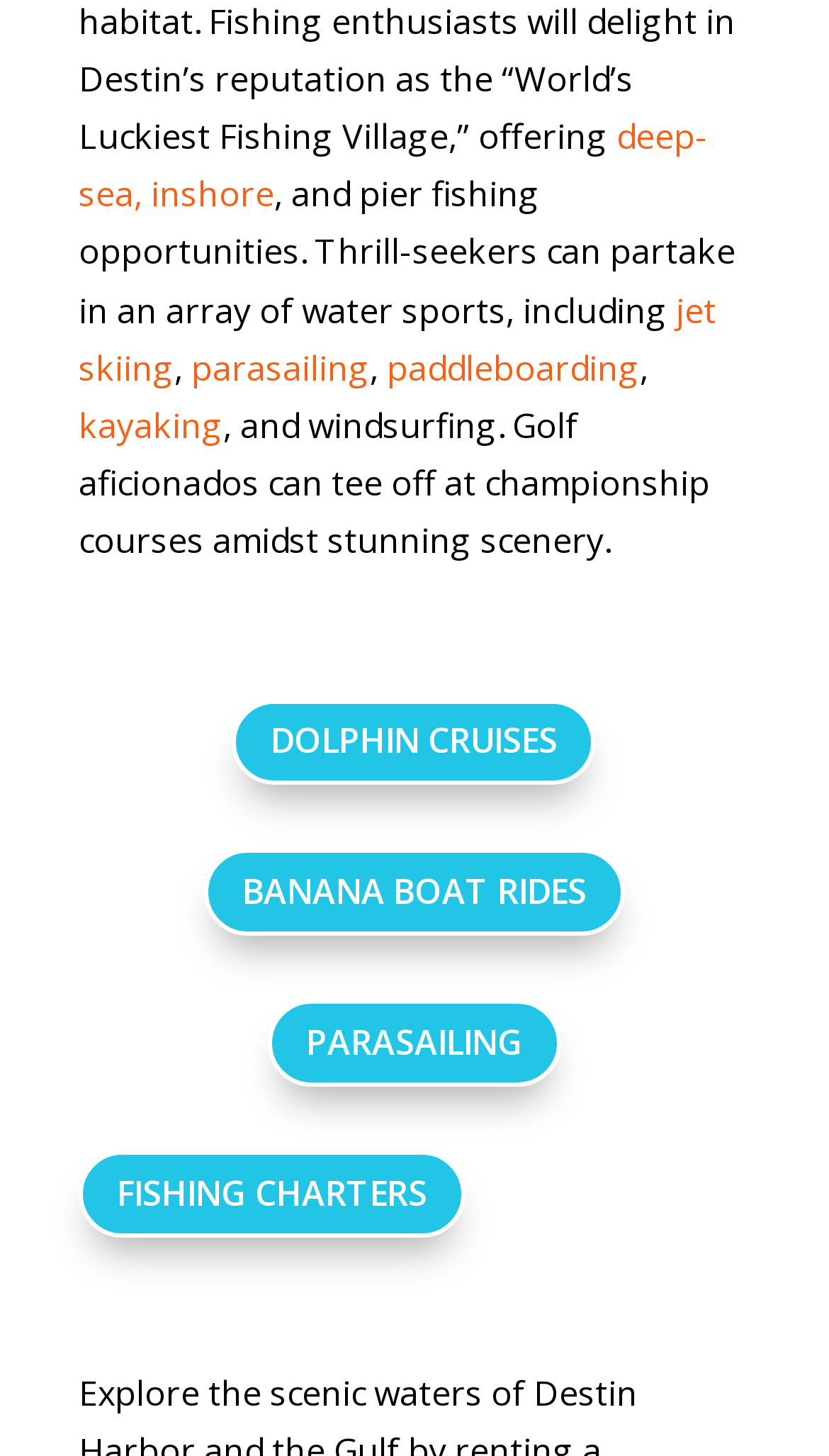Can you find the bounding box coordinates for the element to click on to achieve the instruction: "Click NIHR Oxford Health Biomedical Centre logo"?

None